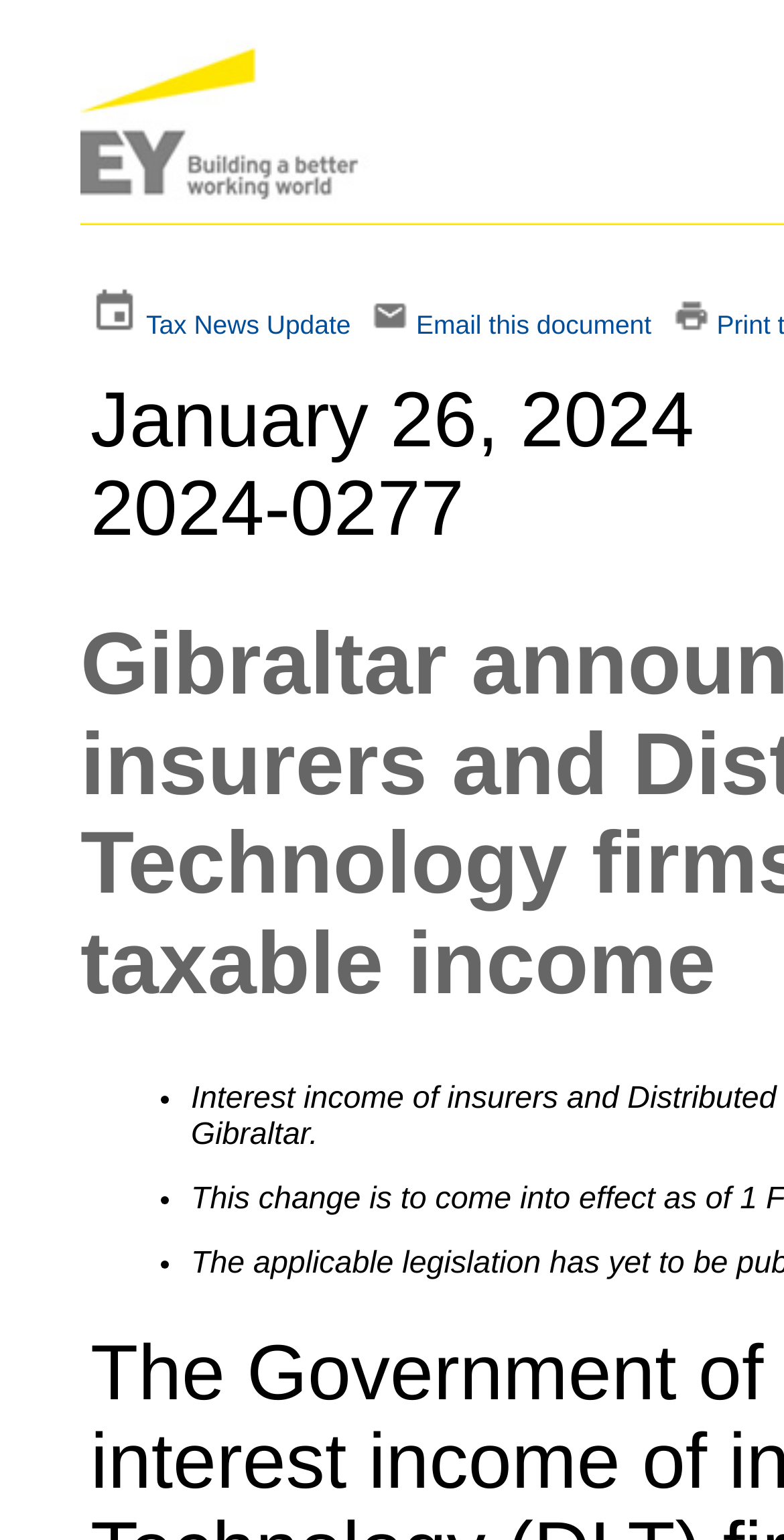How many list markers are present on this webpage?
Using the information from the image, give a concise answer in one word or a short phrase.

3